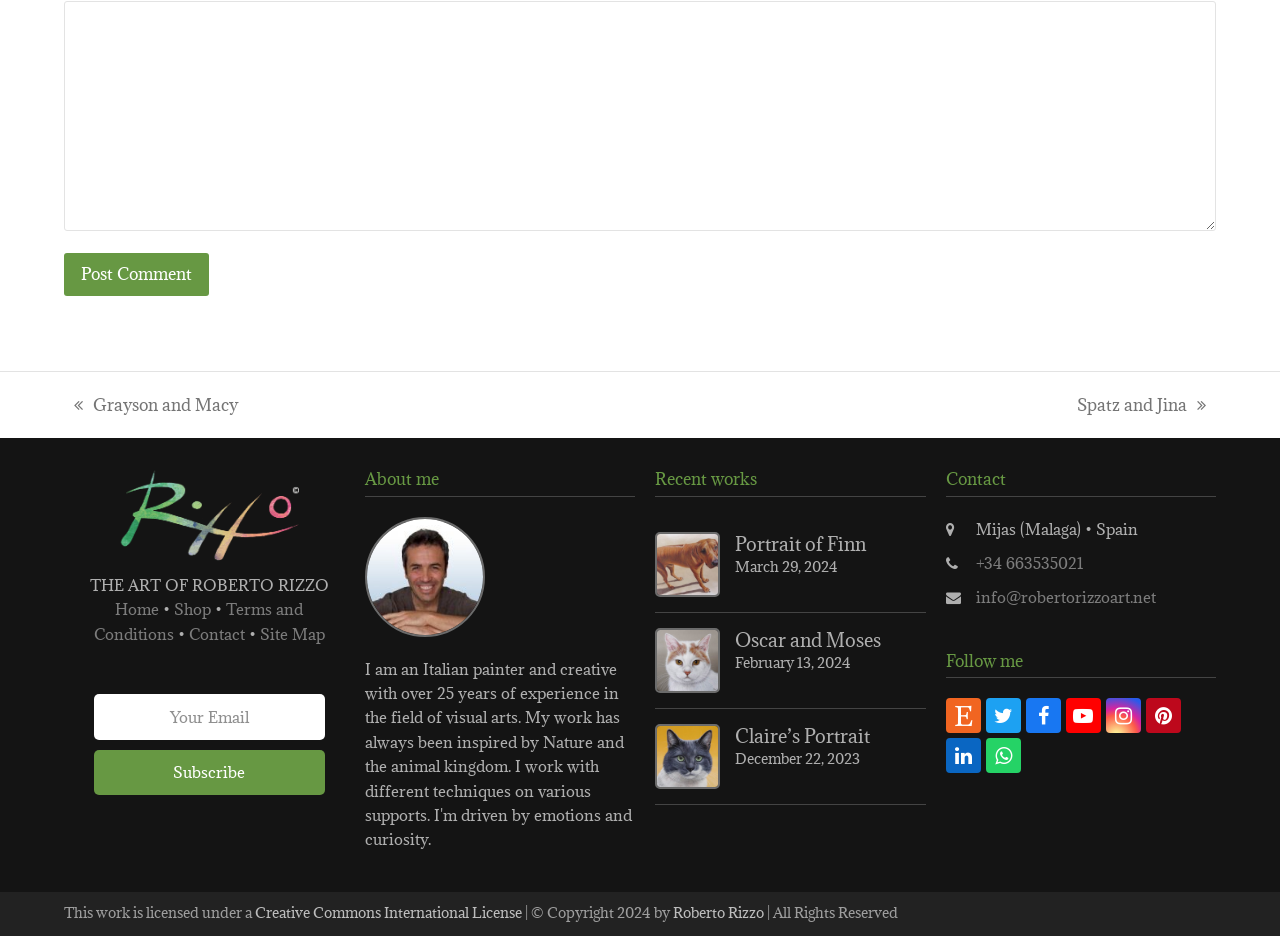Based on the element description "1. Yoga Set", predict the bounding box coordinates of the UI element.

None